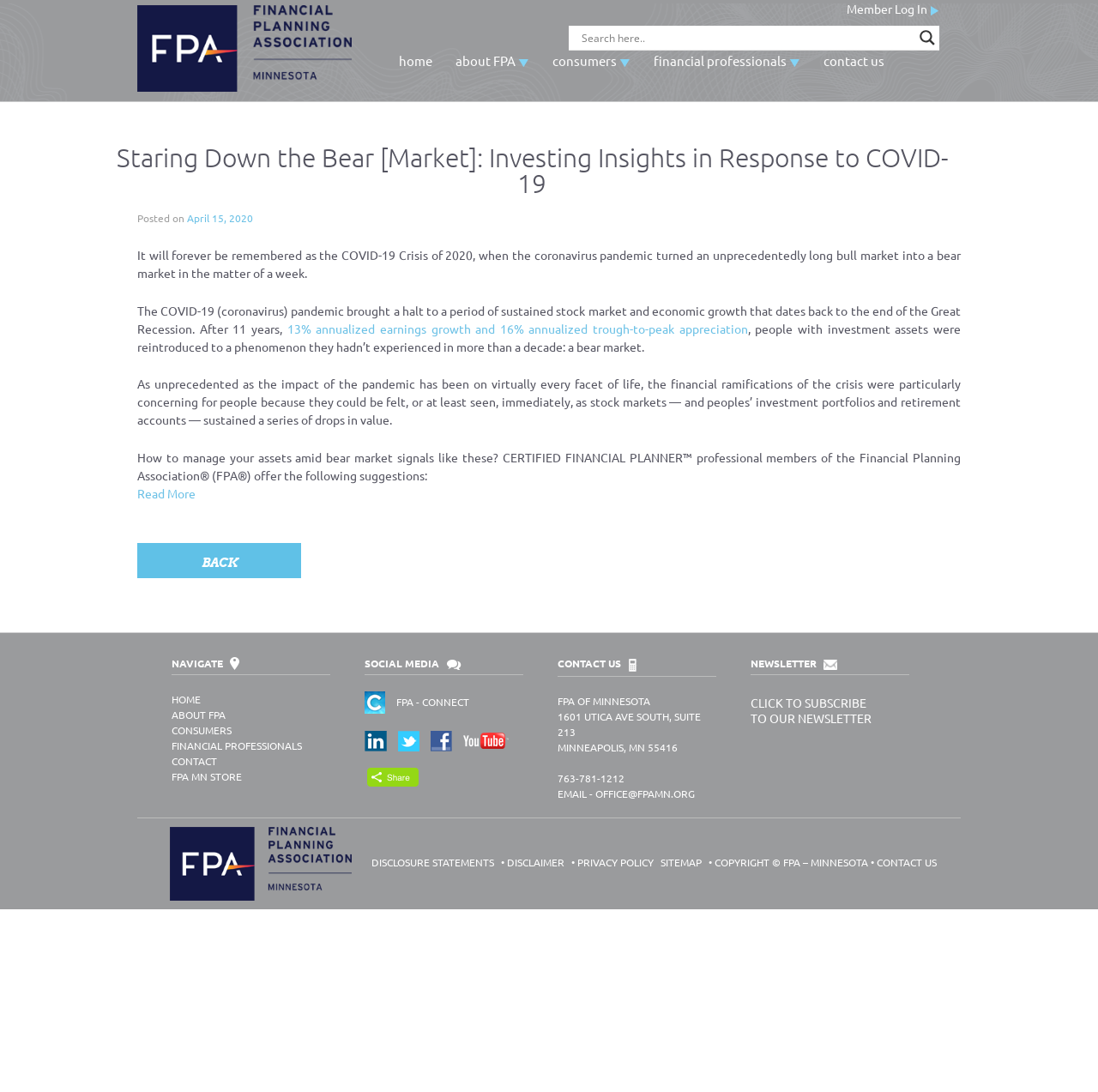For the following element description, predict the bounding box coordinates in the format (top-left x, top-left y, bottom-right x, bottom-right y). All values should be floating point numbers between 0 and 1. Description: D - PILLARS

None